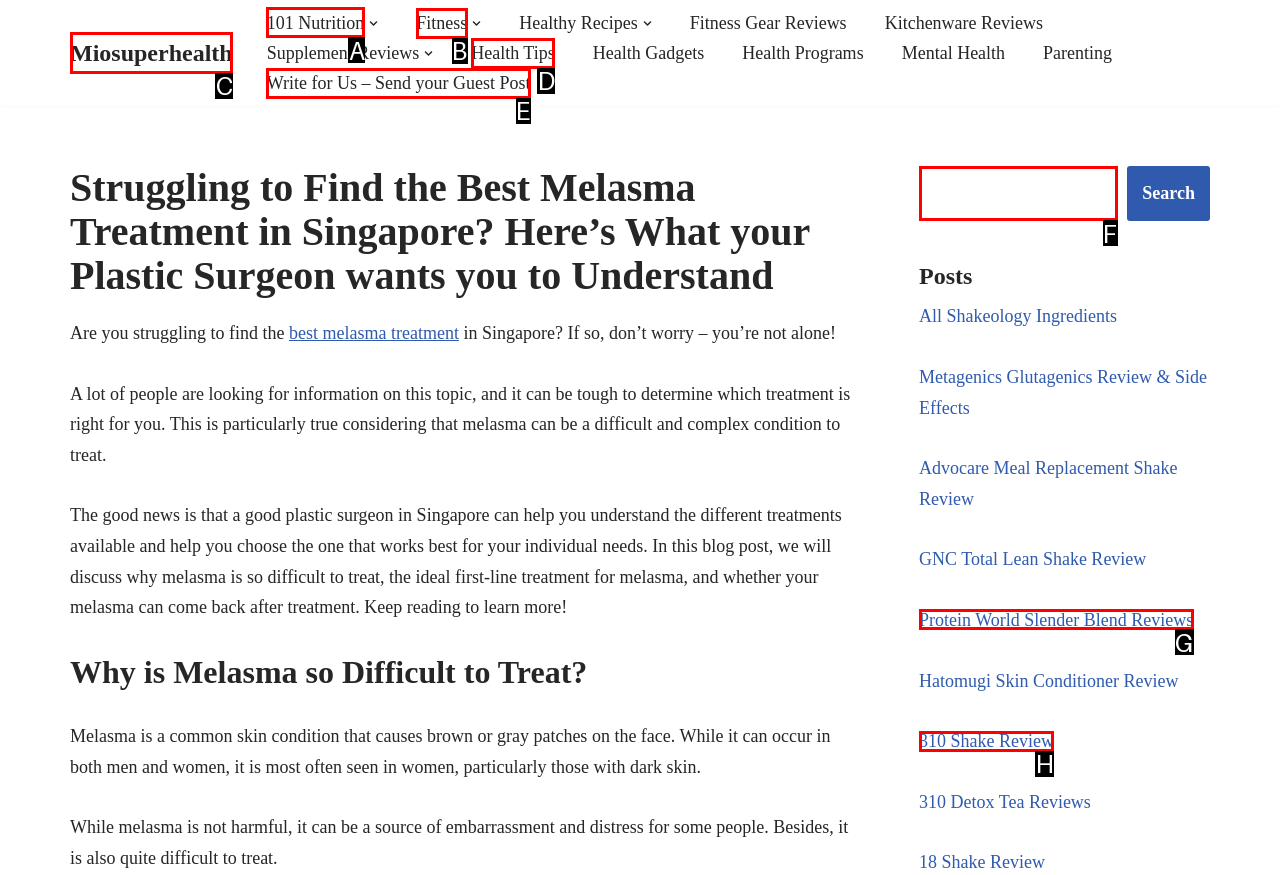Decide which HTML element to click to complete the task: Open the '101 Nutrition' submenu Provide the letter of the appropriate option.

A